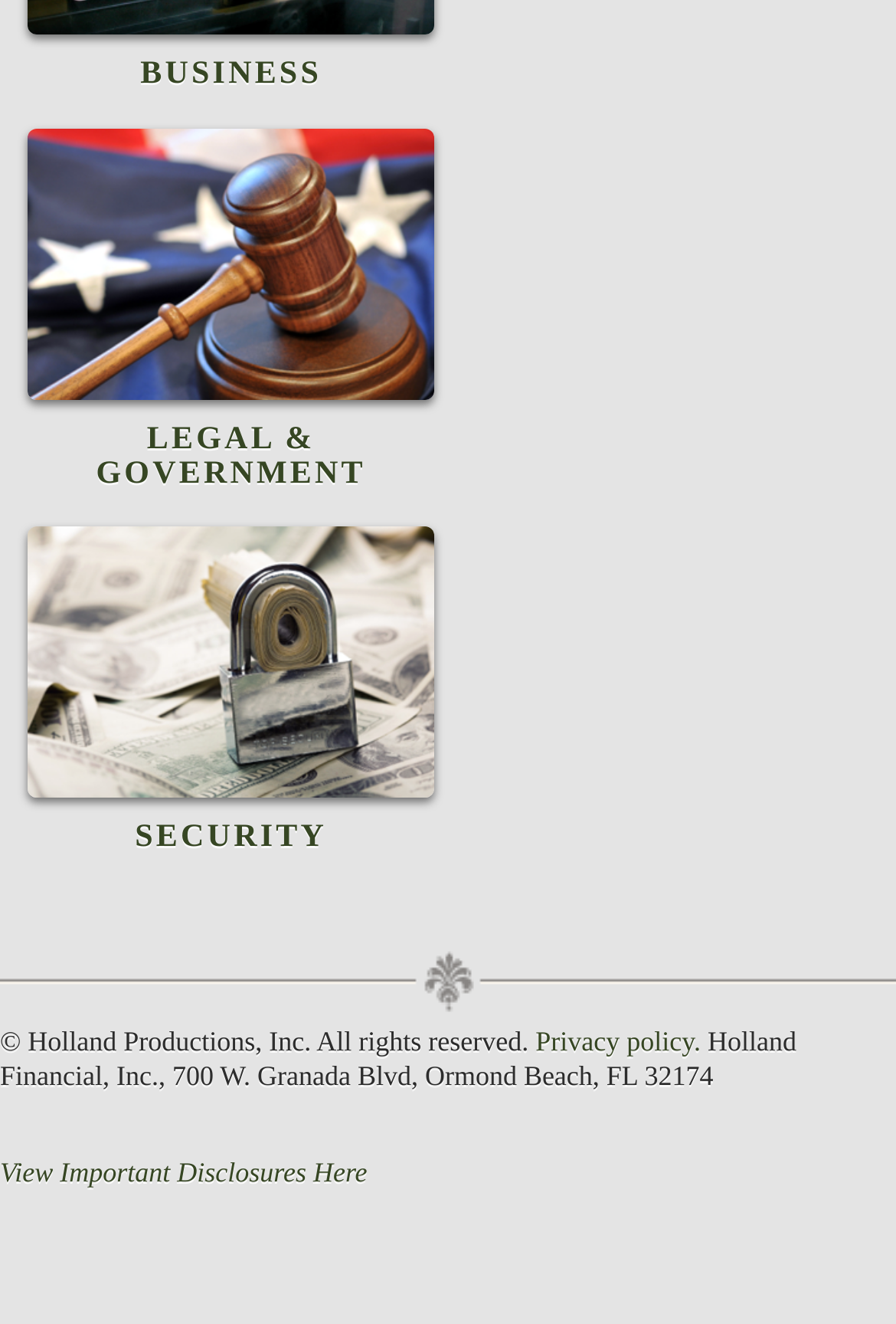How many links are there in the footer section?
Refer to the image and provide a concise answer in one word or phrase.

3